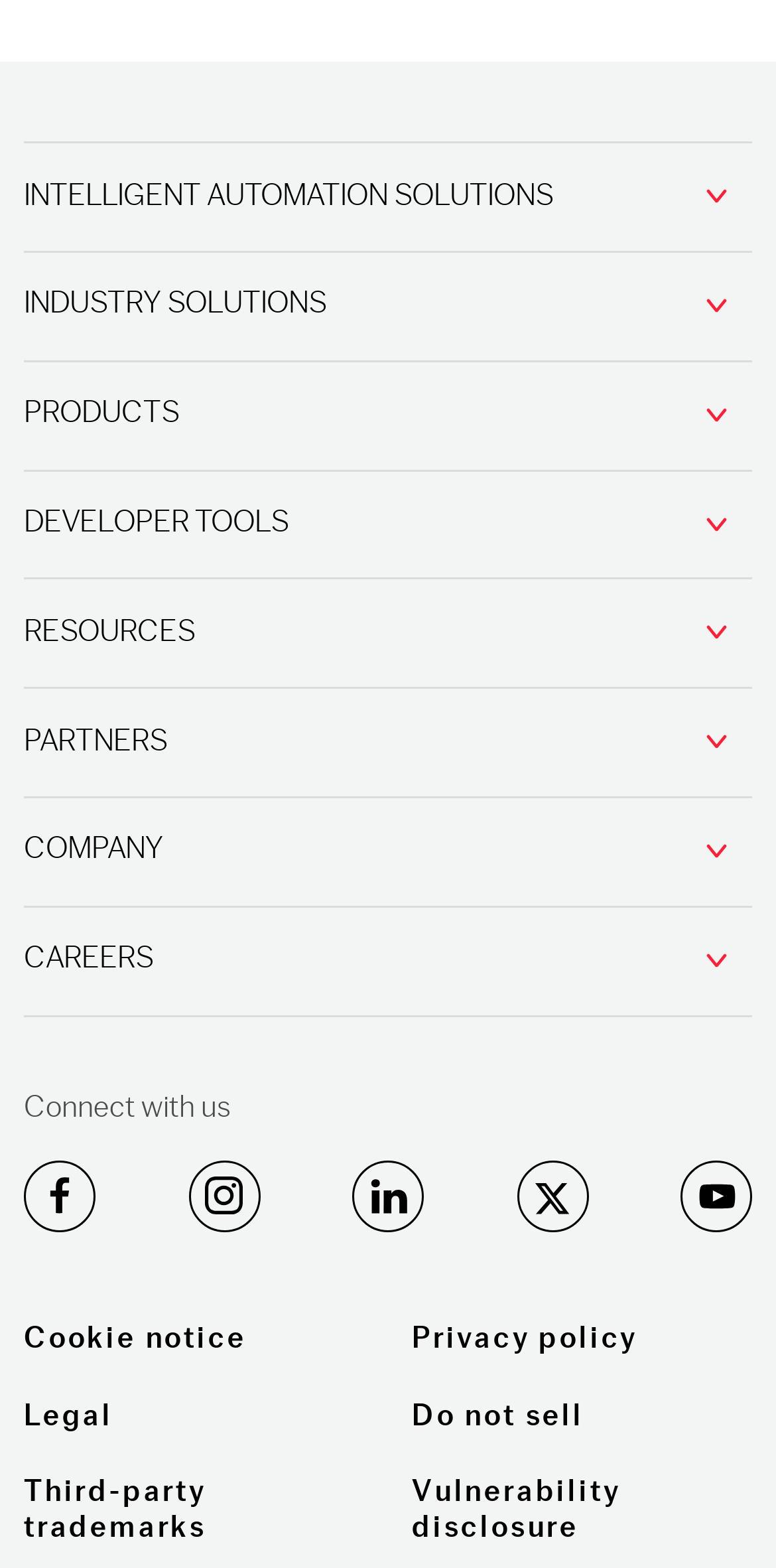Given the webpage screenshot, identify the bounding box of the UI element that matches this description: "Healthcare".

[0.113, 0.514, 0.341, 0.544]